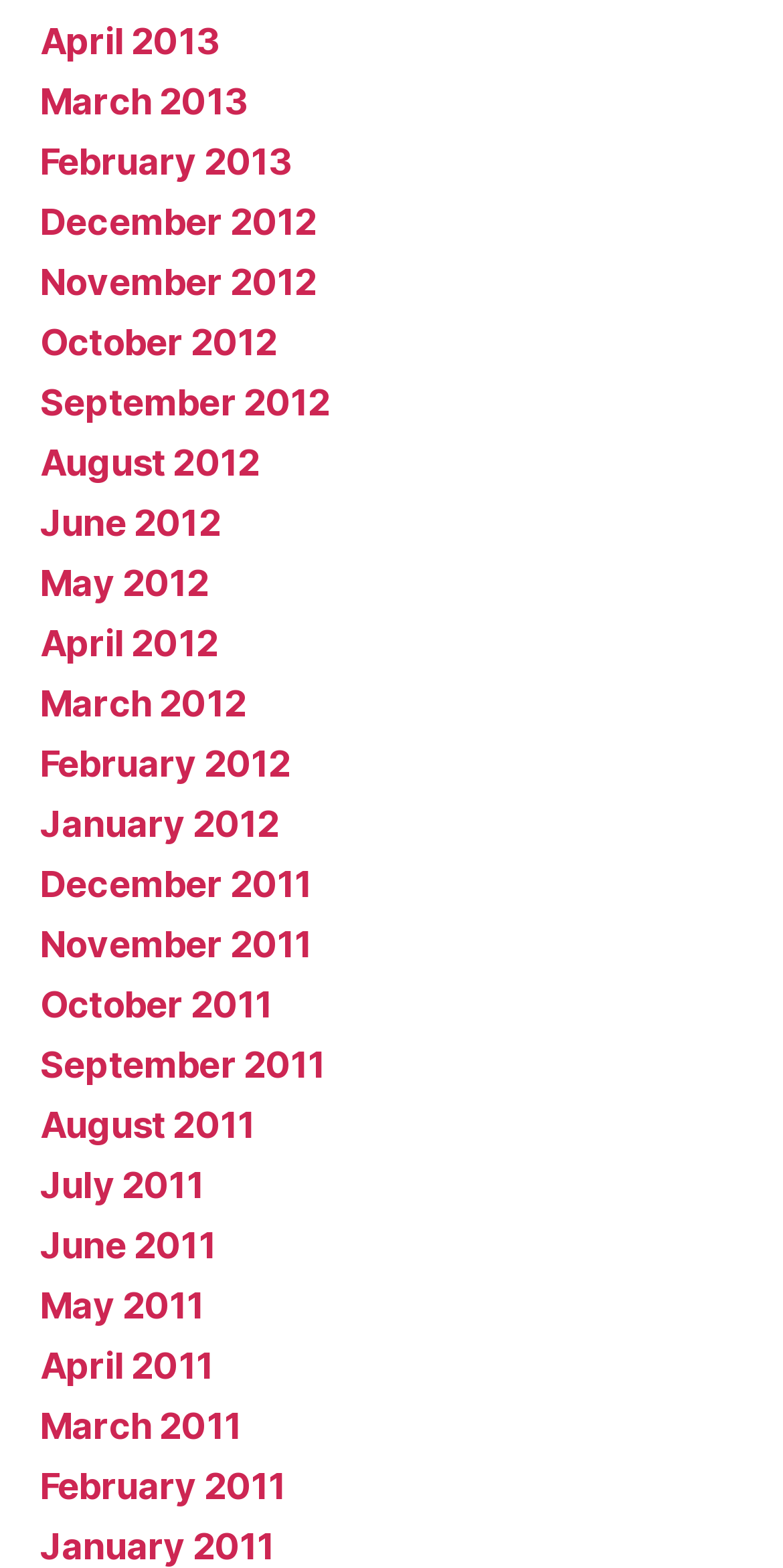Identify the bounding box coordinates of the clickable section necessary to follow the following instruction: "view January 2011". The coordinates should be presented as four float numbers from 0 to 1, i.e., [left, top, right, bottom].

[0.051, 0.973, 0.351, 1.0]